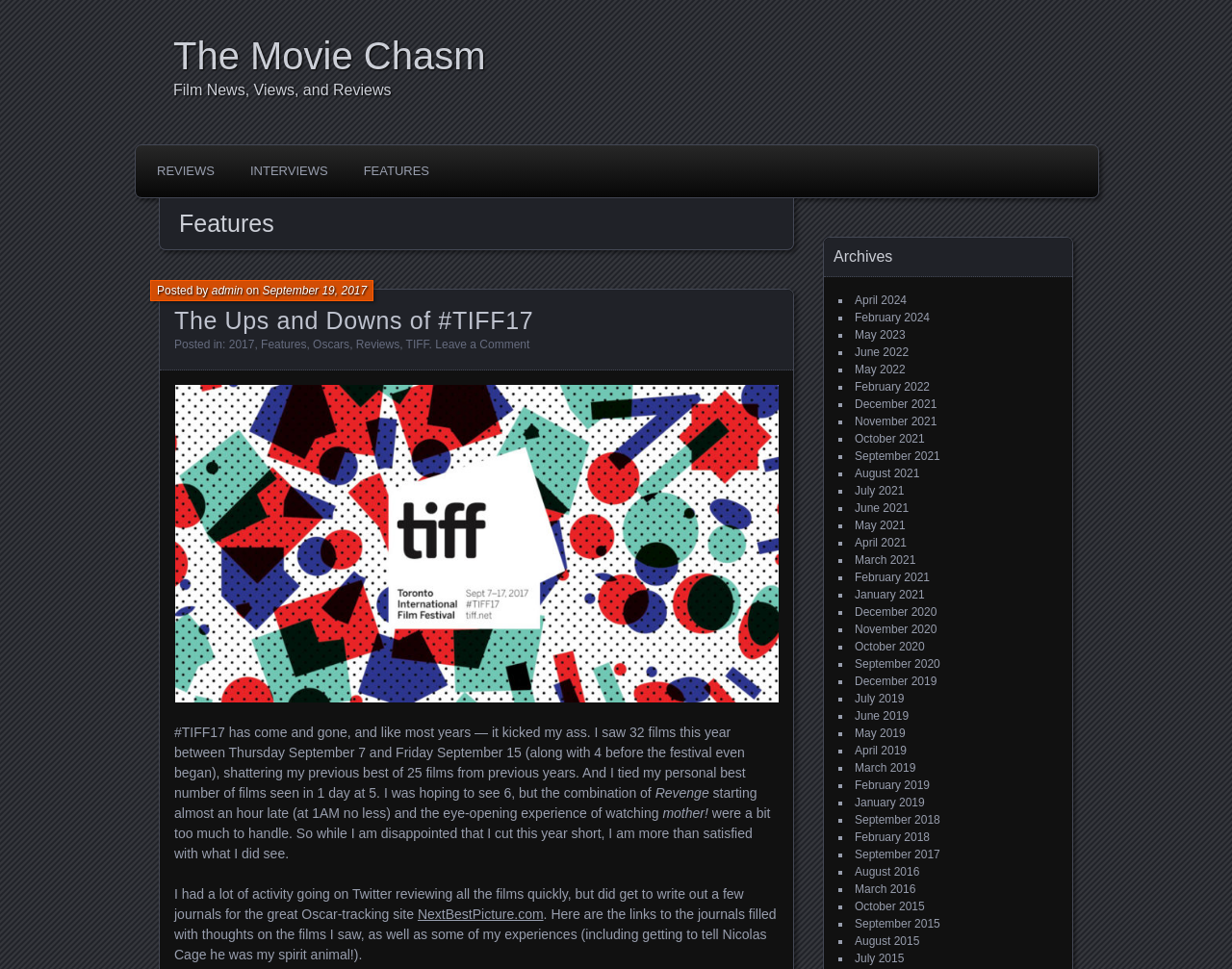What is the main title displayed on this webpage?

The Movie Chasm